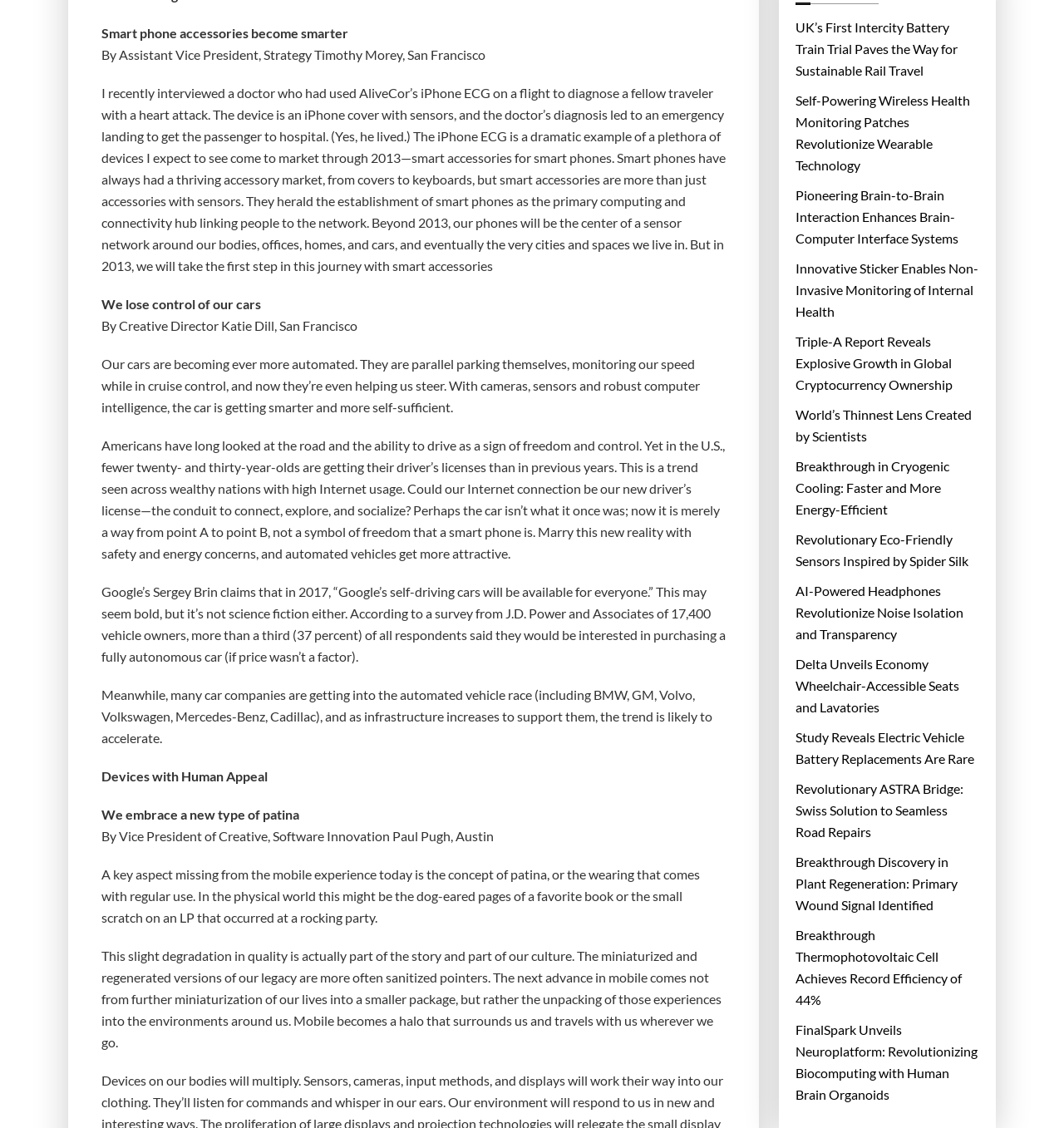Identify the bounding box coordinates of the clickable region necessary to fulfill the following instruction: "Discover the breakthrough in cryogenic cooling". The bounding box coordinates should be four float numbers between 0 and 1, i.e., [left, top, right, bottom].

[0.748, 0.404, 0.92, 0.461]